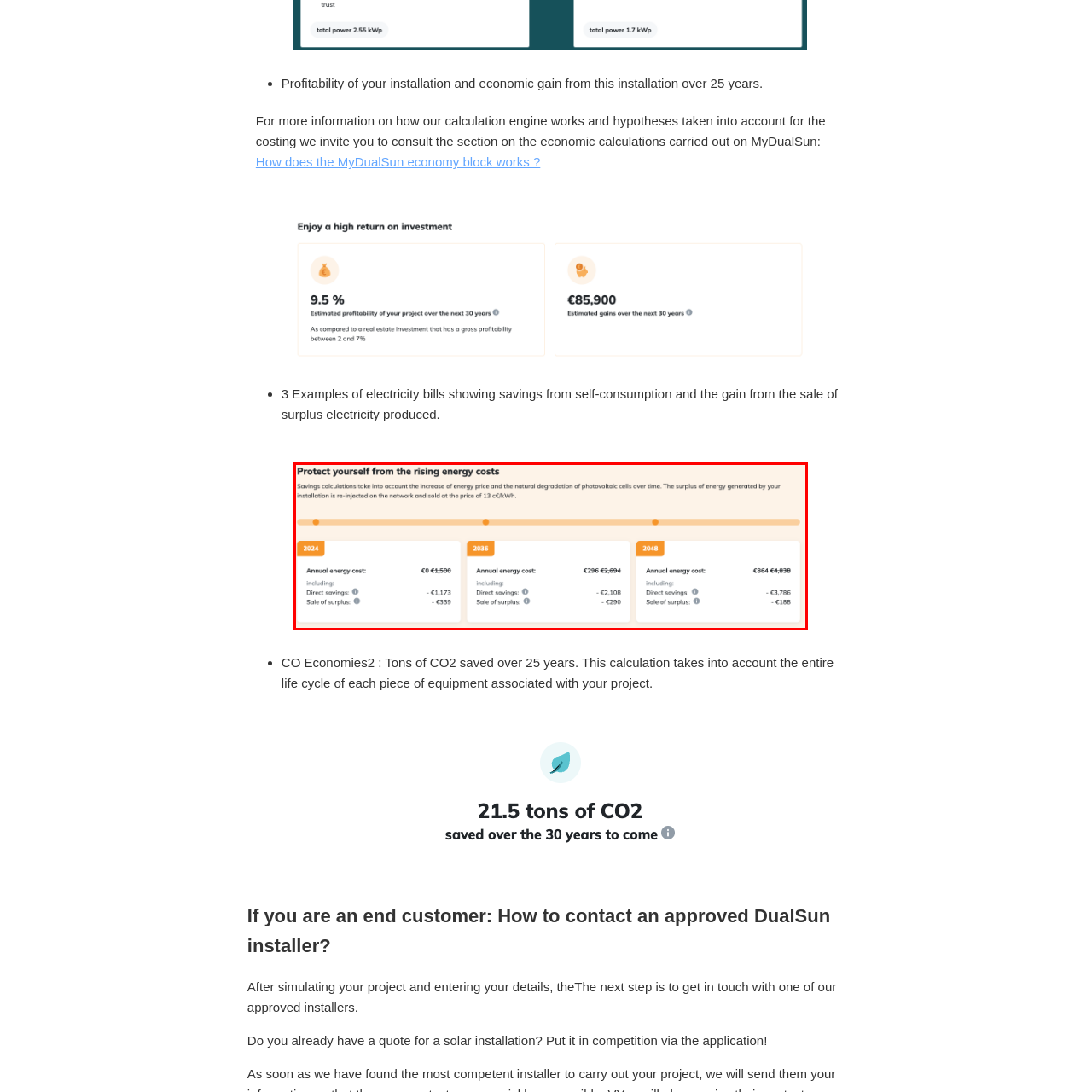Provide an elaborate description of the image marked by the red boundary.

The image displays a financial summary outlining projected annual energy costs for three consecutive years: 2024, 2036, and 2048. Each section includes a breakdown of costs, highlighting the financial implications of energy consumption and savings over time due to the installation of photovoltaic systems. Key elements include:

- **2024**: Projected annual energy cost is between €0 and €1,500, with potential direct savings of €1,173 and surplus energy sales estimated at €339.
- **2036**: The cost increases to approximately €296 or €2,694, with direct savings of €2,108 and a surplus sale revenue of €290.
- **2048**: The annual energy cost rises significantly to €864 or €4,030, reflecting direct savings of €3,786 and a surplus of €188.

The context emphasizes the importance of solar energy installations in mitigating rising energy costs while also accounting for factors such as price inflation and system degradation over time.